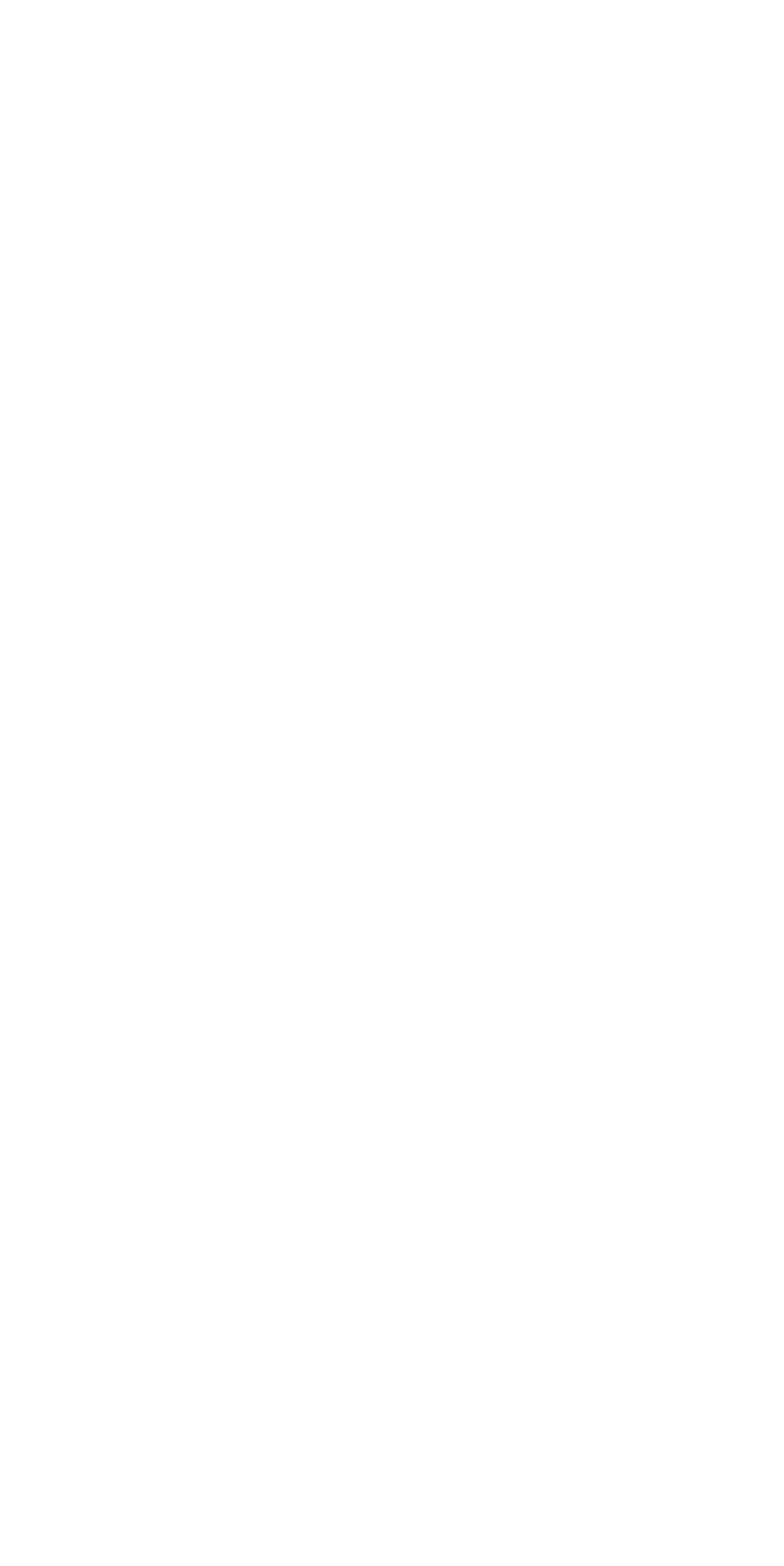Please identify the bounding box coordinates of the element's region that I should click in order to complete the following instruction: "Book a consultation". The bounding box coordinates consist of four float numbers between 0 and 1, i.e., [left, top, right, bottom].

[0.062, 0.158, 0.938, 0.199]